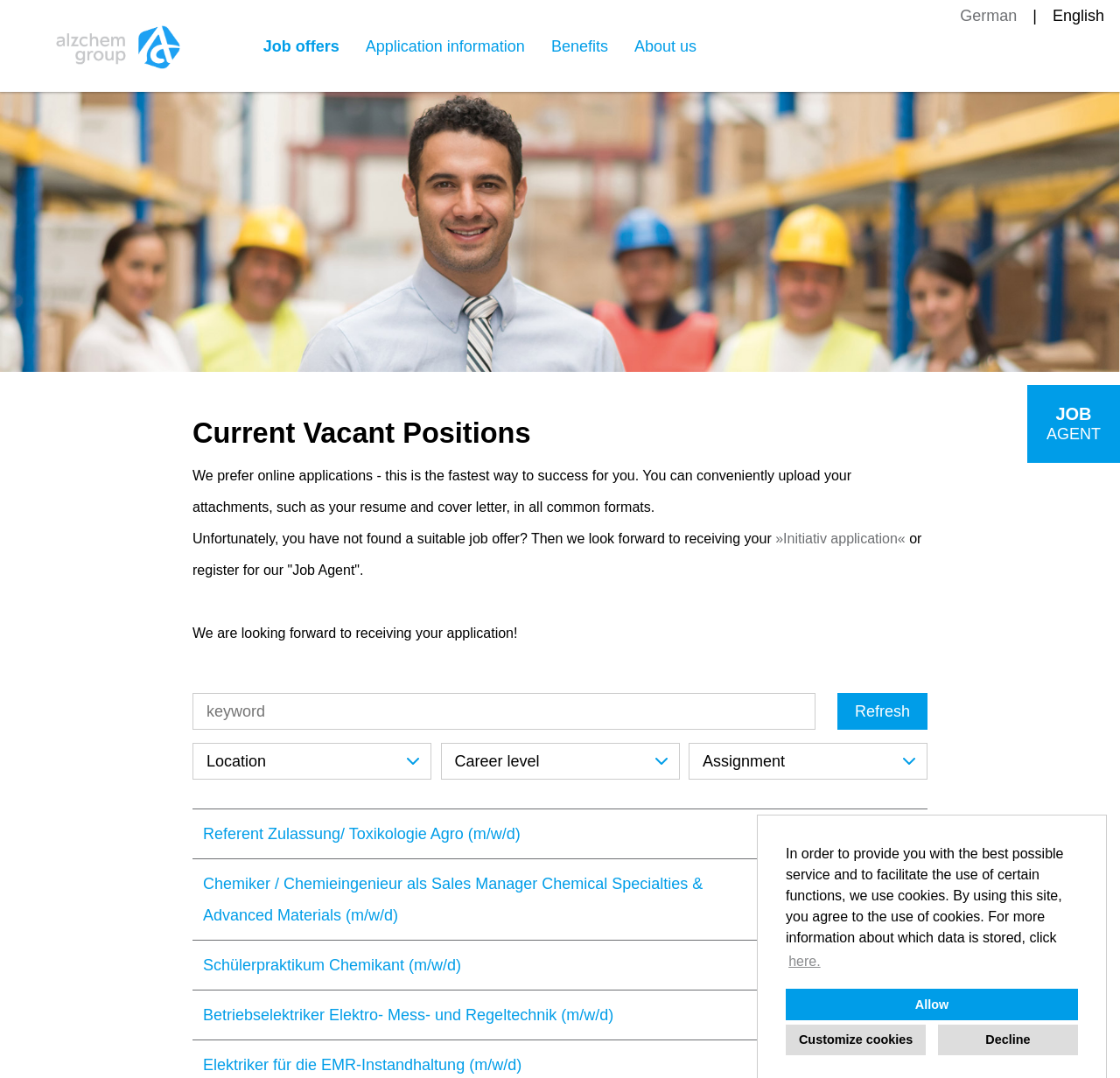Provide a single word or phrase to answer the given question: 
What is the language of the website?

English and German